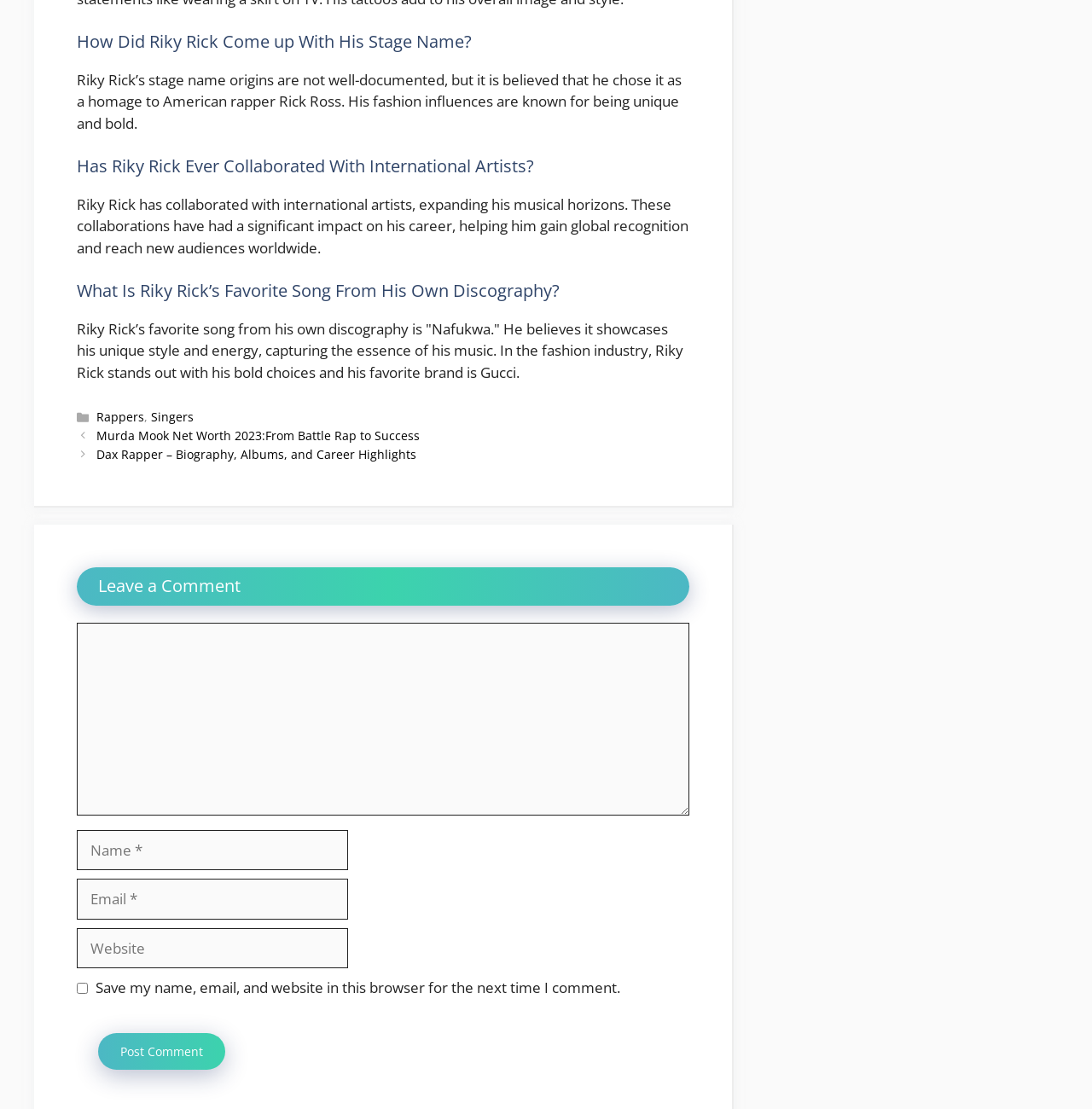Find and indicate the bounding box coordinates of the region you should select to follow the given instruction: "Read about Murda Mook's net worth".

[0.088, 0.385, 0.388, 0.4]